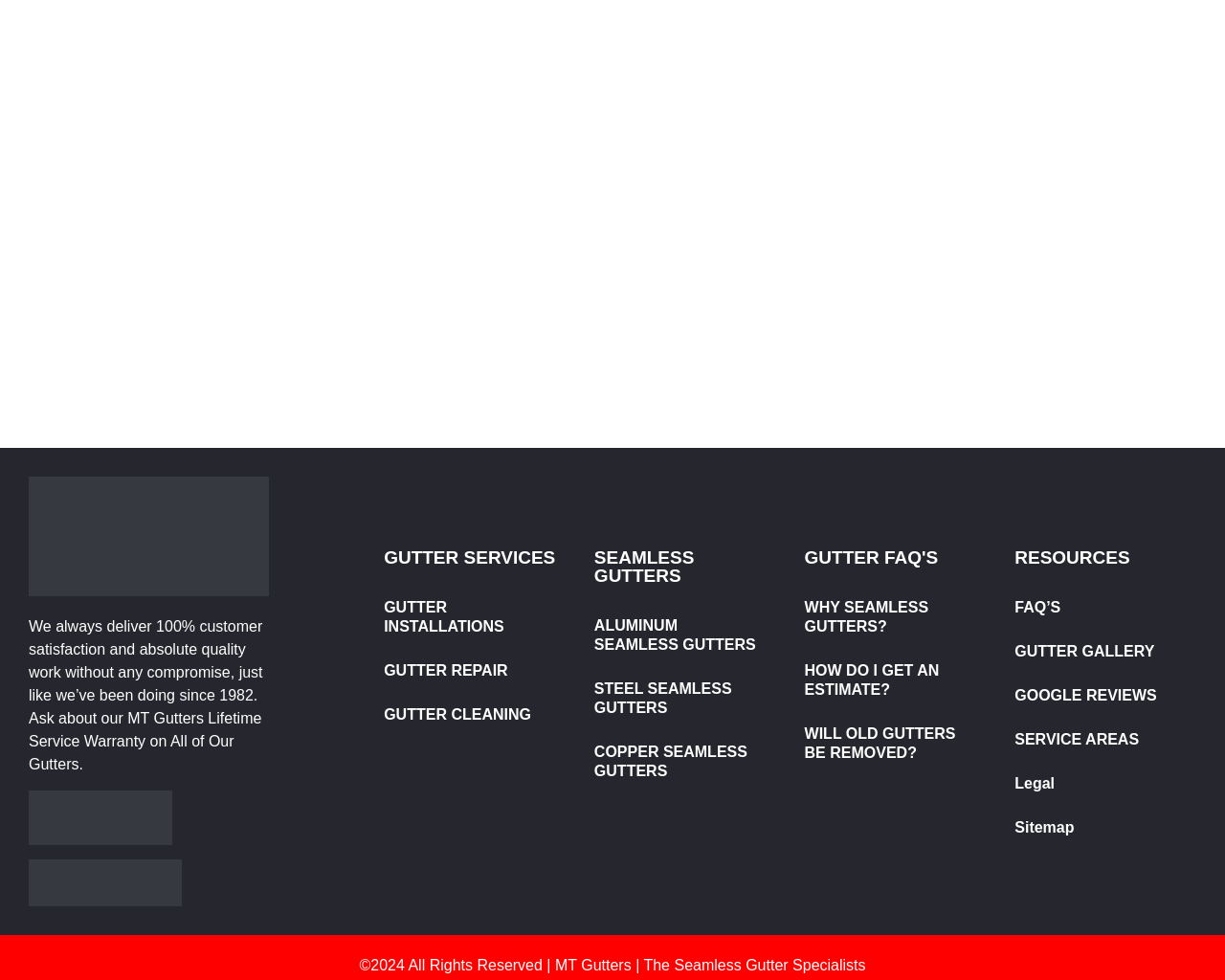Locate the bounding box of the UI element described in the following text: "ALUMINUM SEAMLESS GUTTERS".

[0.469, 0.616, 0.633, 0.681]